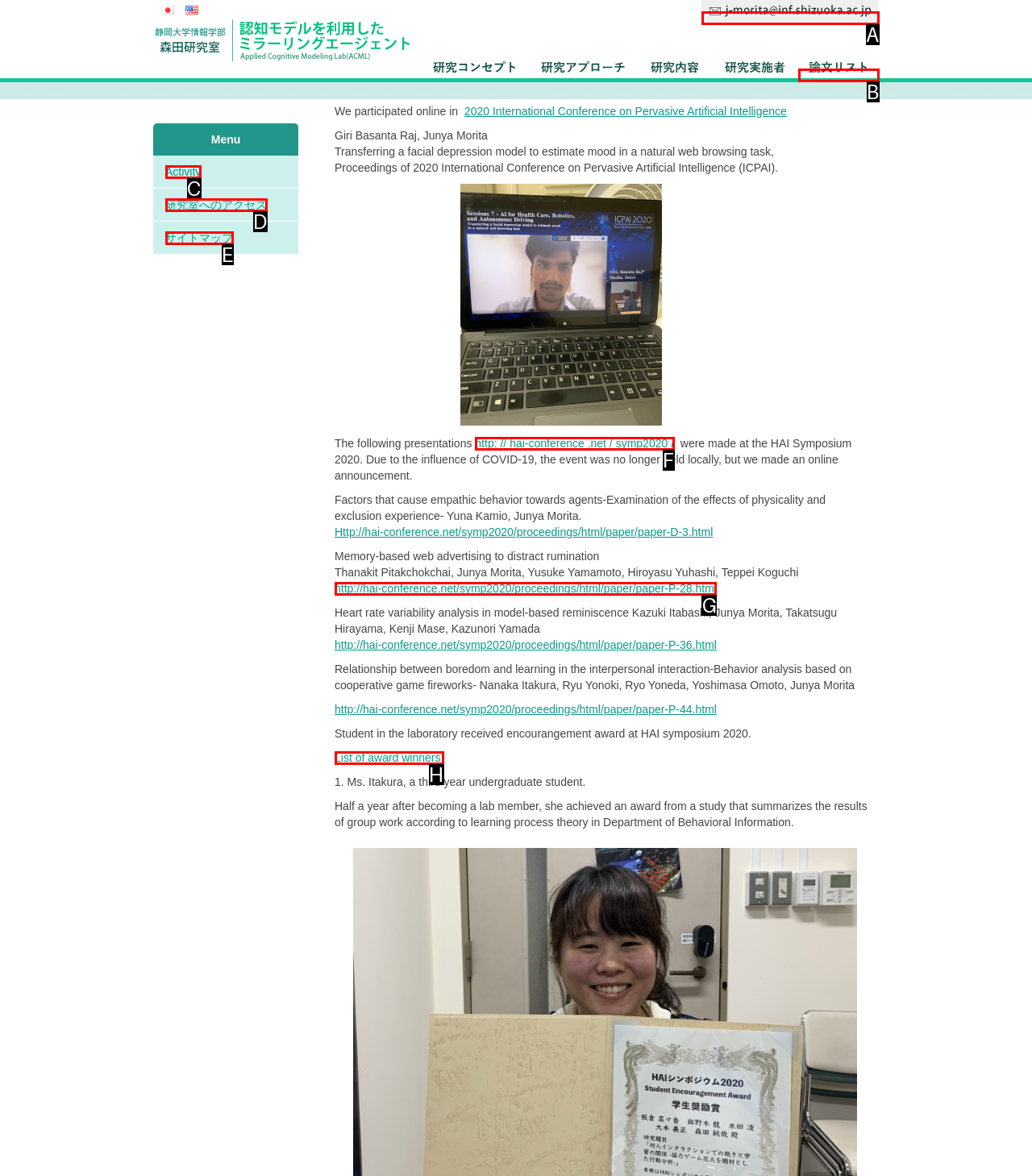Given the description: alt="メールで問い合わせる　クリックでメーラが起動します" title="メールで問い合わせる　クリックでメーラが起動します", identify the corresponding option. Answer with the letter of the appropriate option directly.

A